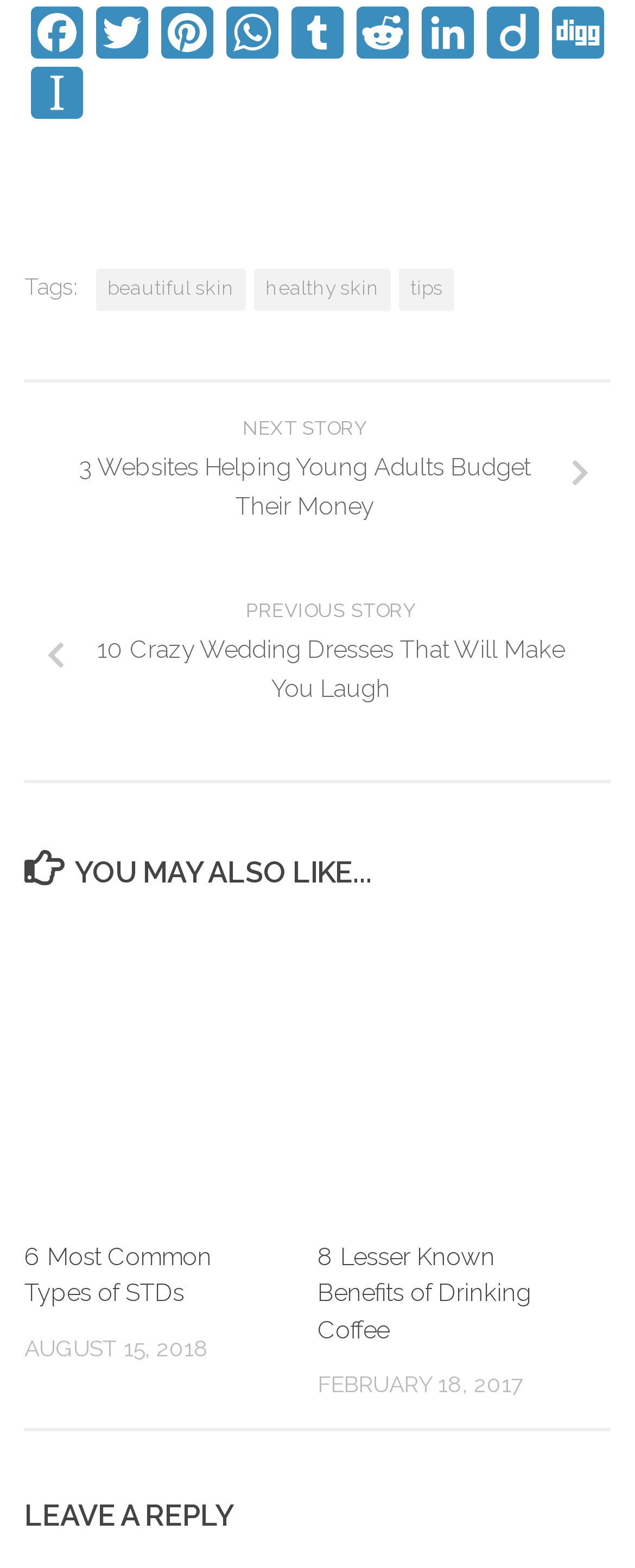From the given element description: "healthy skin", find the bounding box for the UI element. Provide the coordinates as four float numbers between 0 and 1, in the order [left, top, right, bottom].

[0.4, 0.171, 0.615, 0.198]